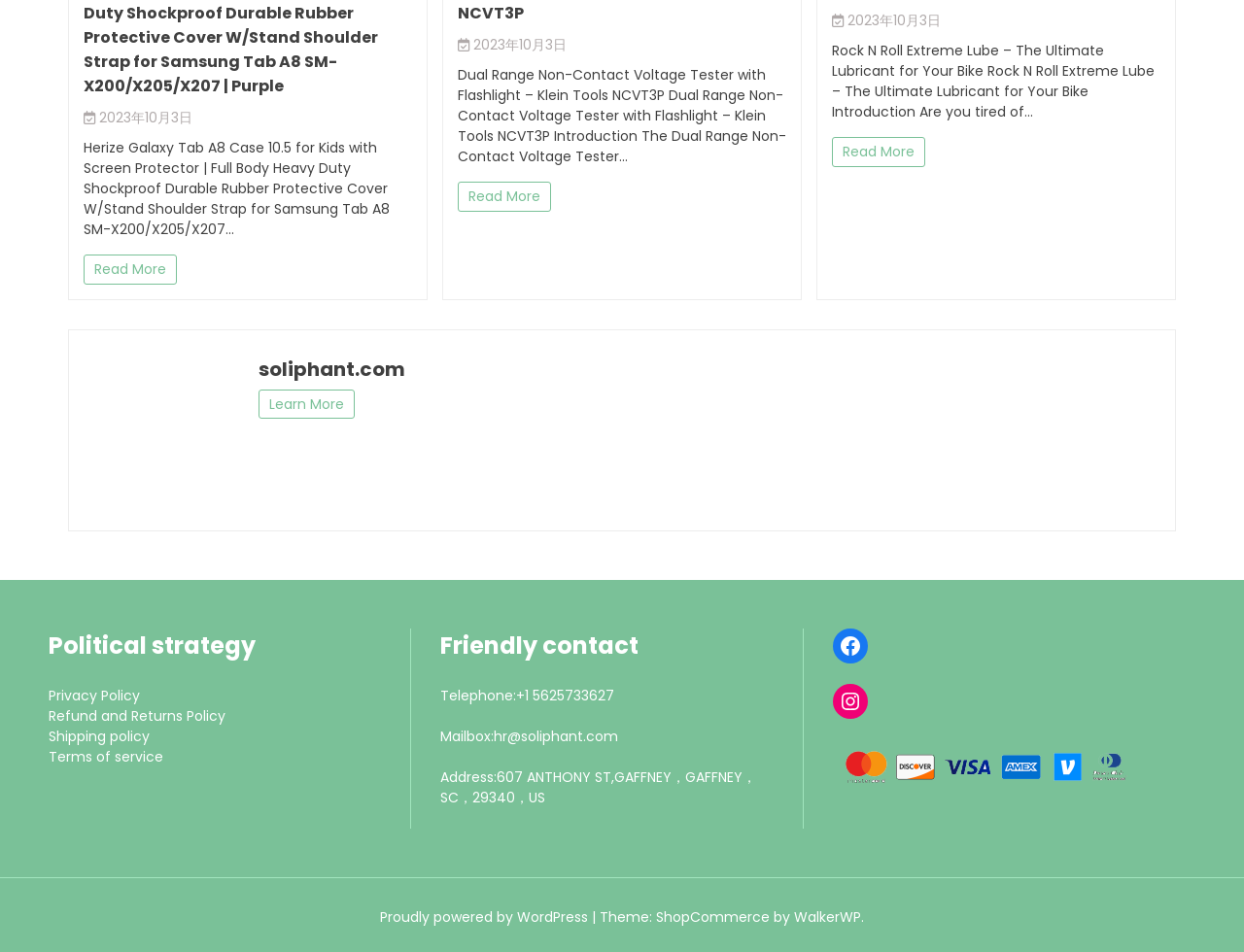Use a single word or phrase to answer this question: 
What social media platforms is the website connected to?

Facebook and Instagram